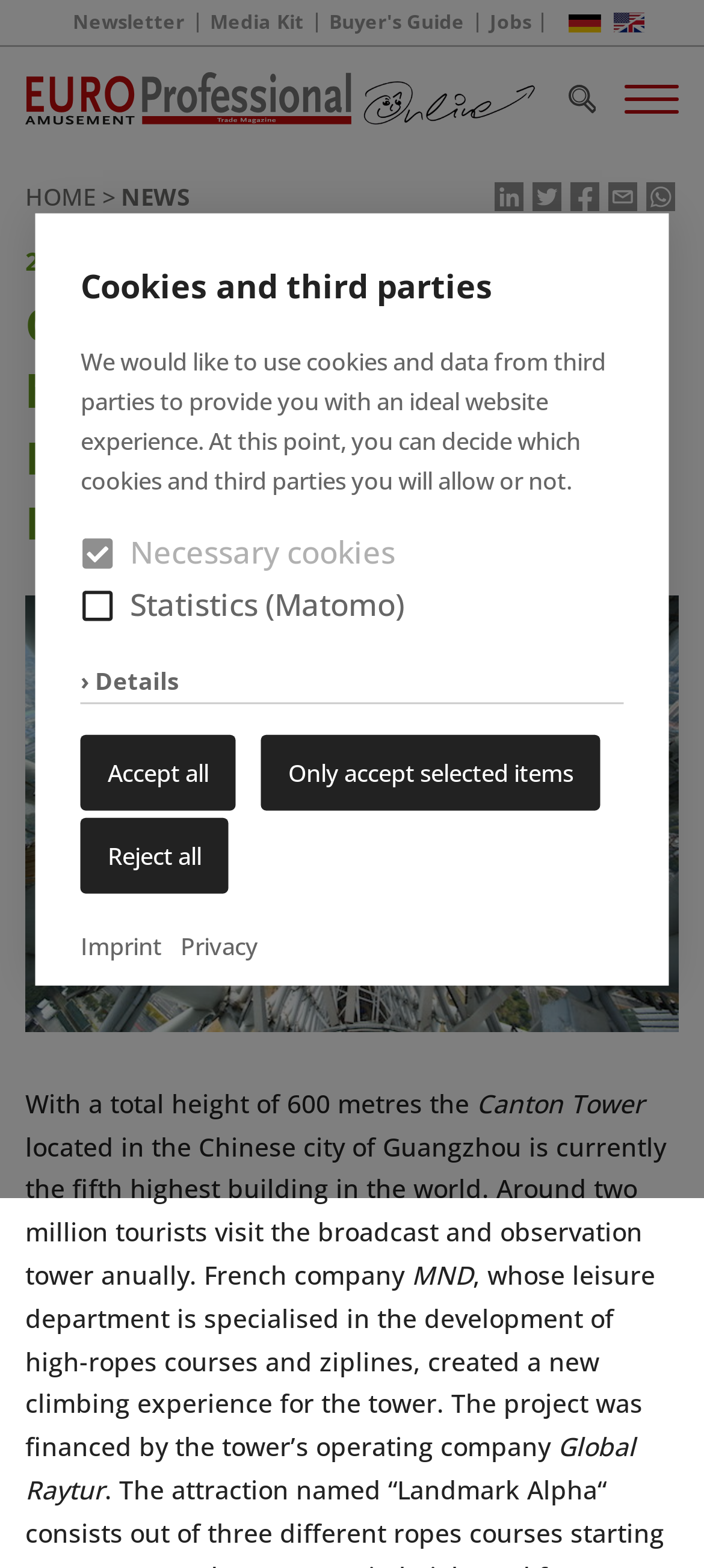Locate the bounding box coordinates of the UI element described by: "Details Hide details". Provide the coordinates as four float numbers between 0 and 1, formatted as [left, top, right, bottom].

[0.114, 0.423, 0.253, 0.444]